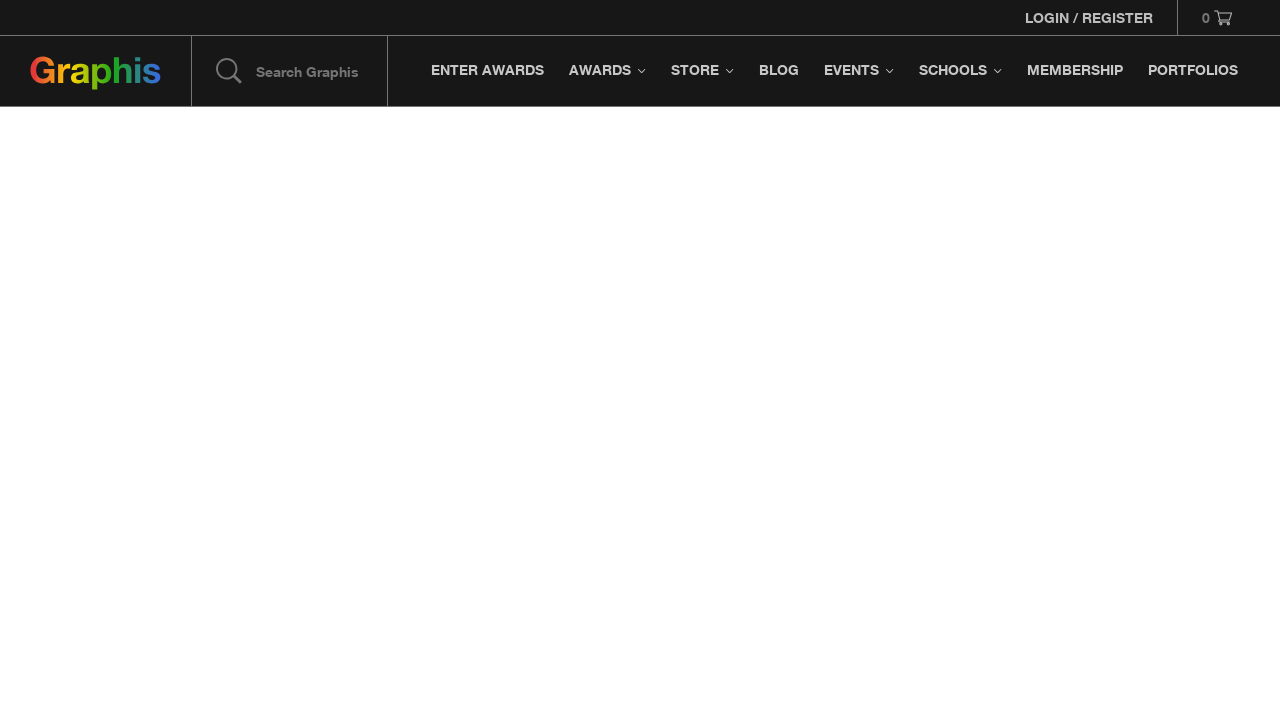Using floating point numbers between 0 and 1, provide the bounding box coordinates in the format (top-left x, top-left y, bottom-right x, bottom-right y). Locate the UI element described here: Events

[0.634, 0.05, 0.708, 0.147]